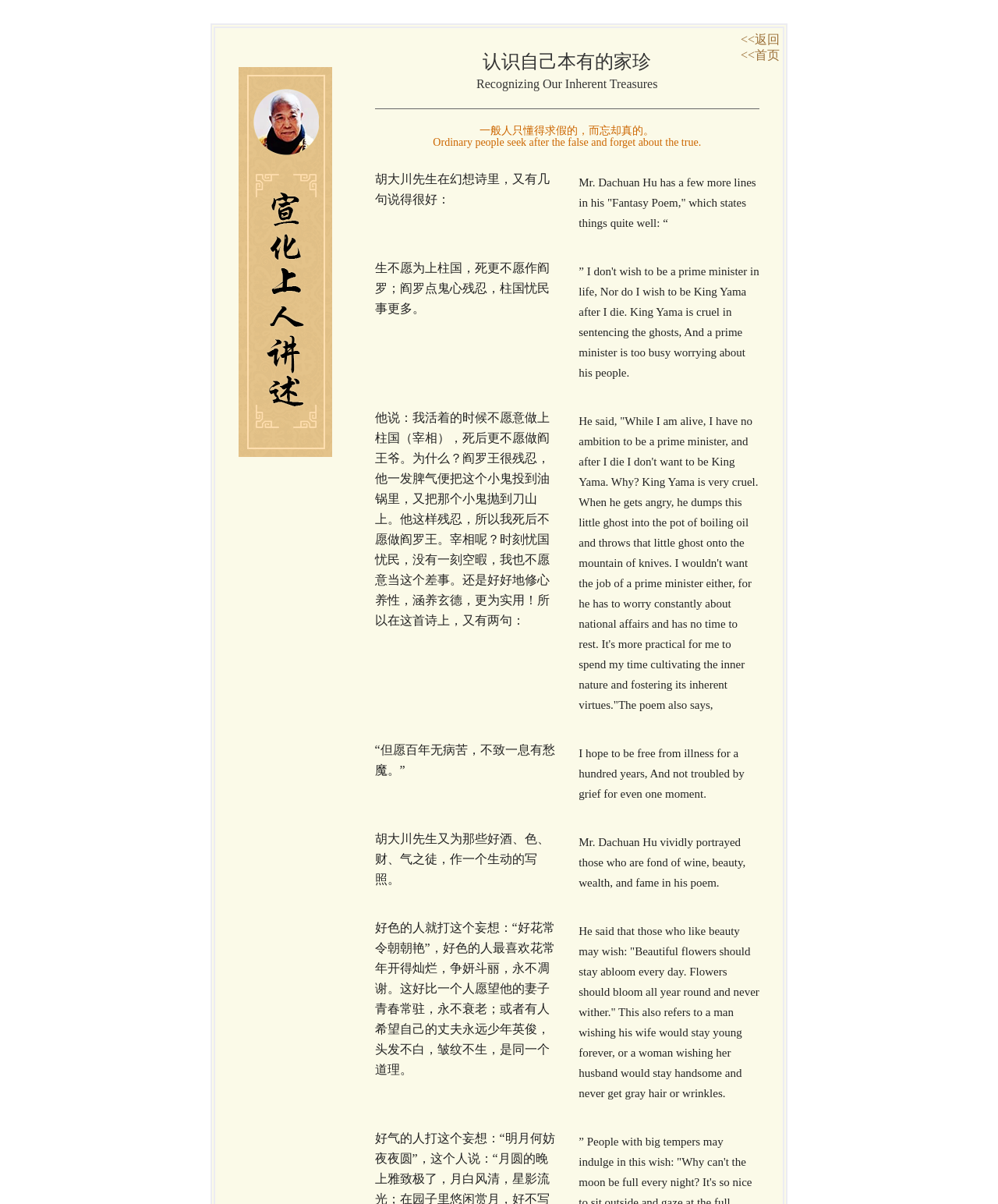Bounding box coordinates are specified in the format (top-left x, top-left y, bottom-right x, bottom-right y). All values are floating point numbers bounded between 0 and 1. Please provide the bounding box coordinate of the region this sentence describes: <<首页

[0.742, 0.039, 0.781, 0.054]